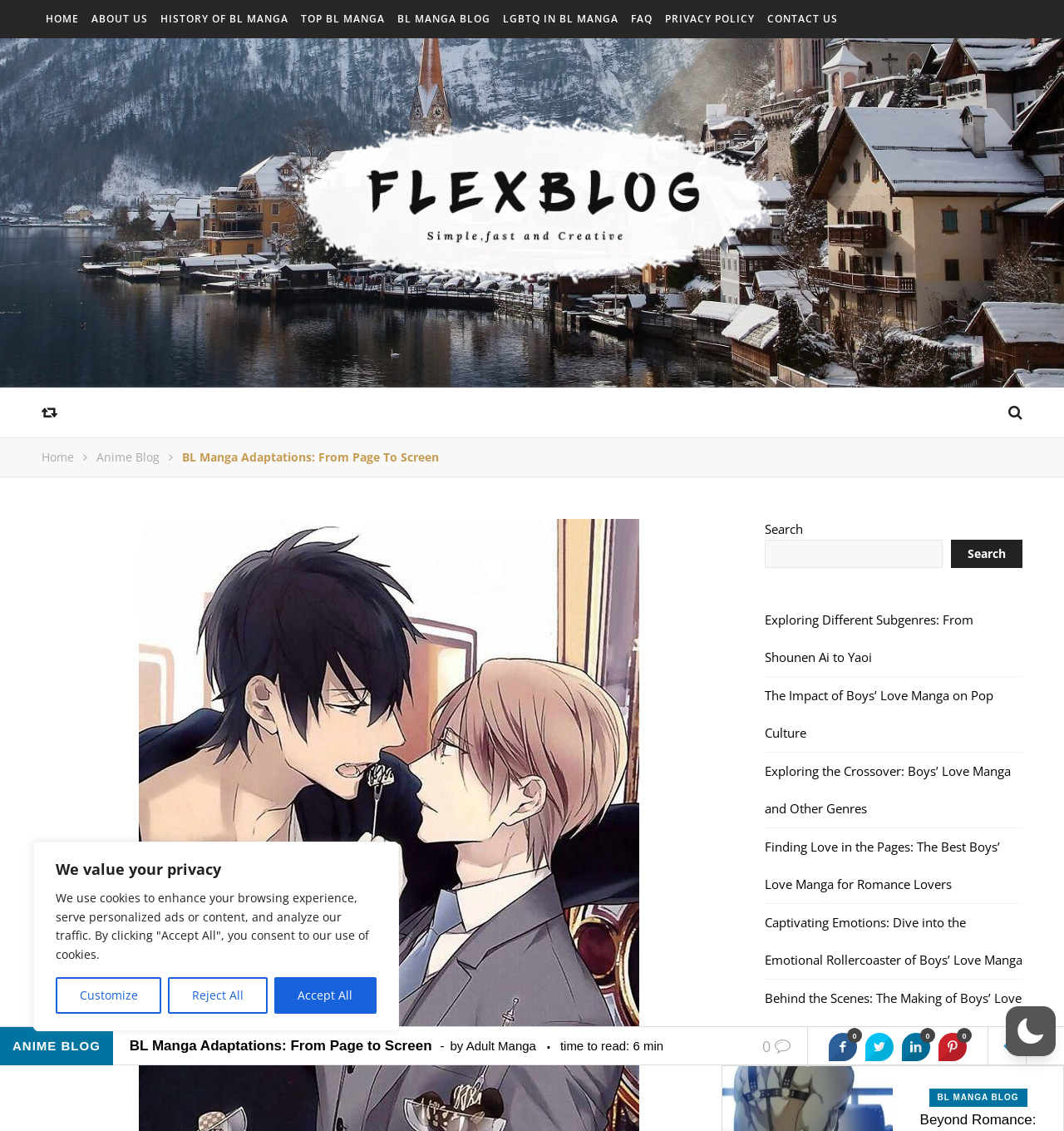Determine the bounding box of the UI element mentioned here: "LGBTQ In BL Manga". The coordinates must be in the format [left, top, right, bottom] with values ranging from 0 to 1.

[0.469, 0.0, 0.585, 0.034]